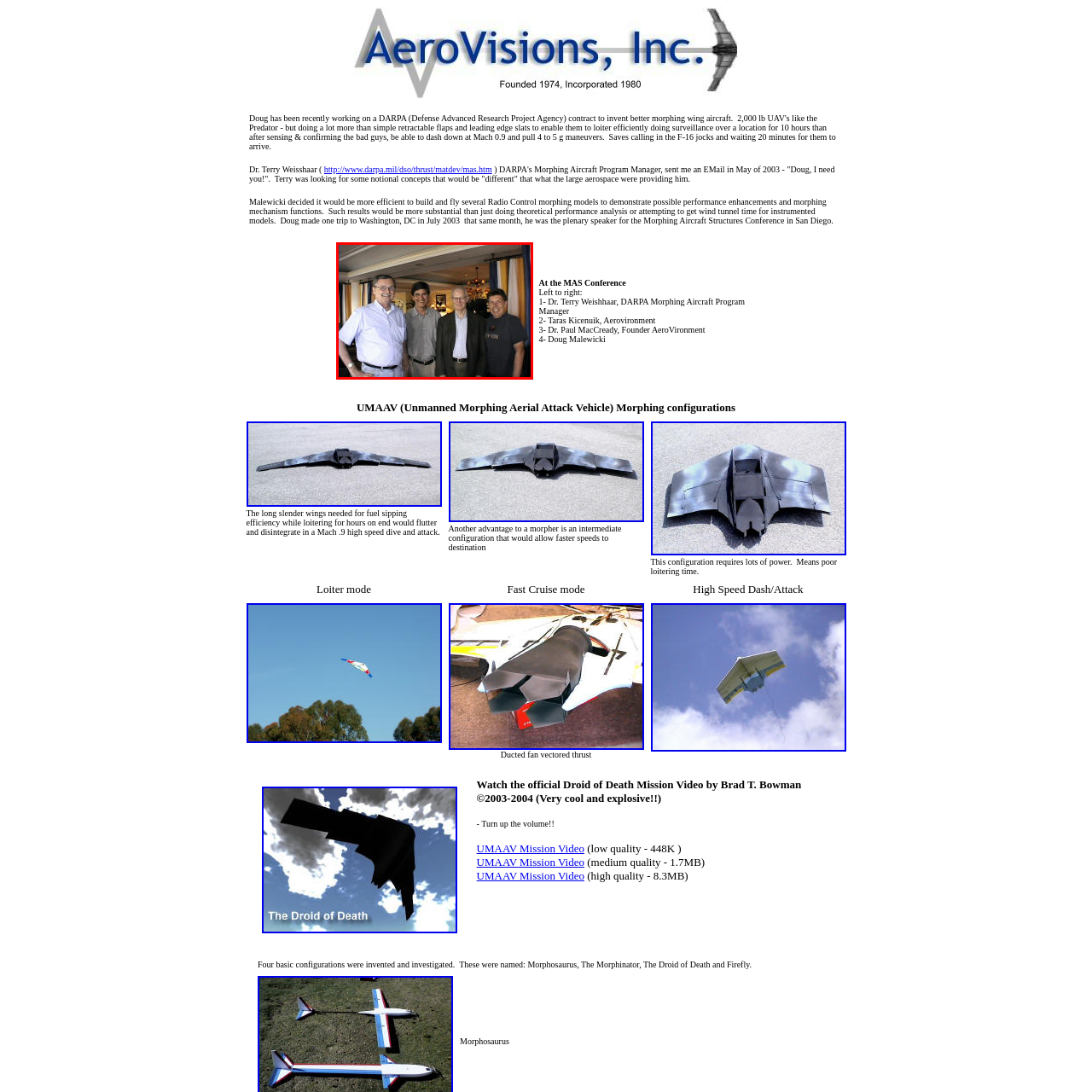Look at the image marked by the red box and respond with a single word or phrase: What is the color of the first man's shirt?

Light blue